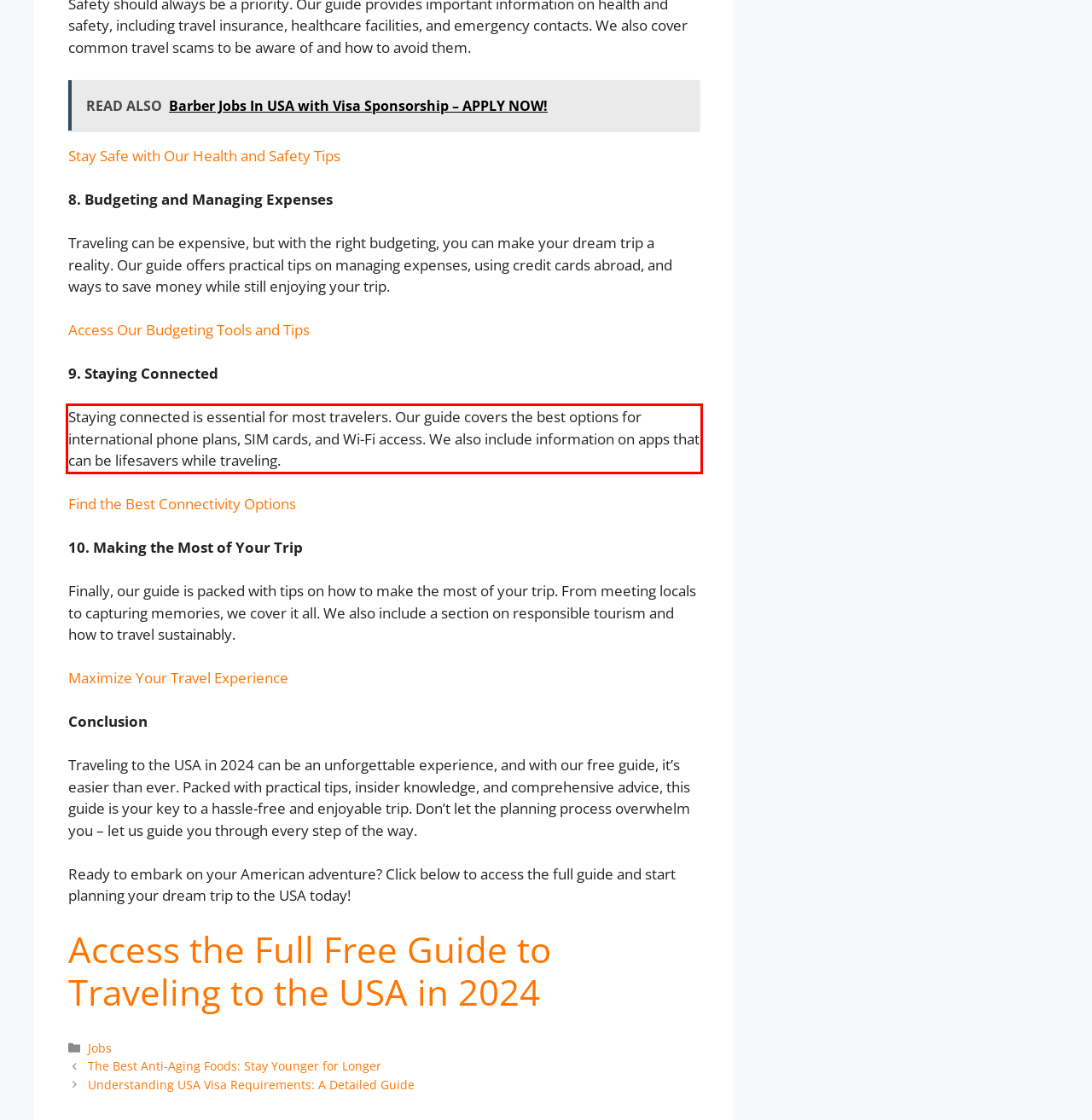Identify the red bounding box in the webpage screenshot and perform OCR to generate the text content enclosed.

Staying connected is essential for most travelers. Our guide covers the best options for international phone plans, SIM cards, and Wi-Fi access. We also include information on apps that can be lifesavers while traveling.